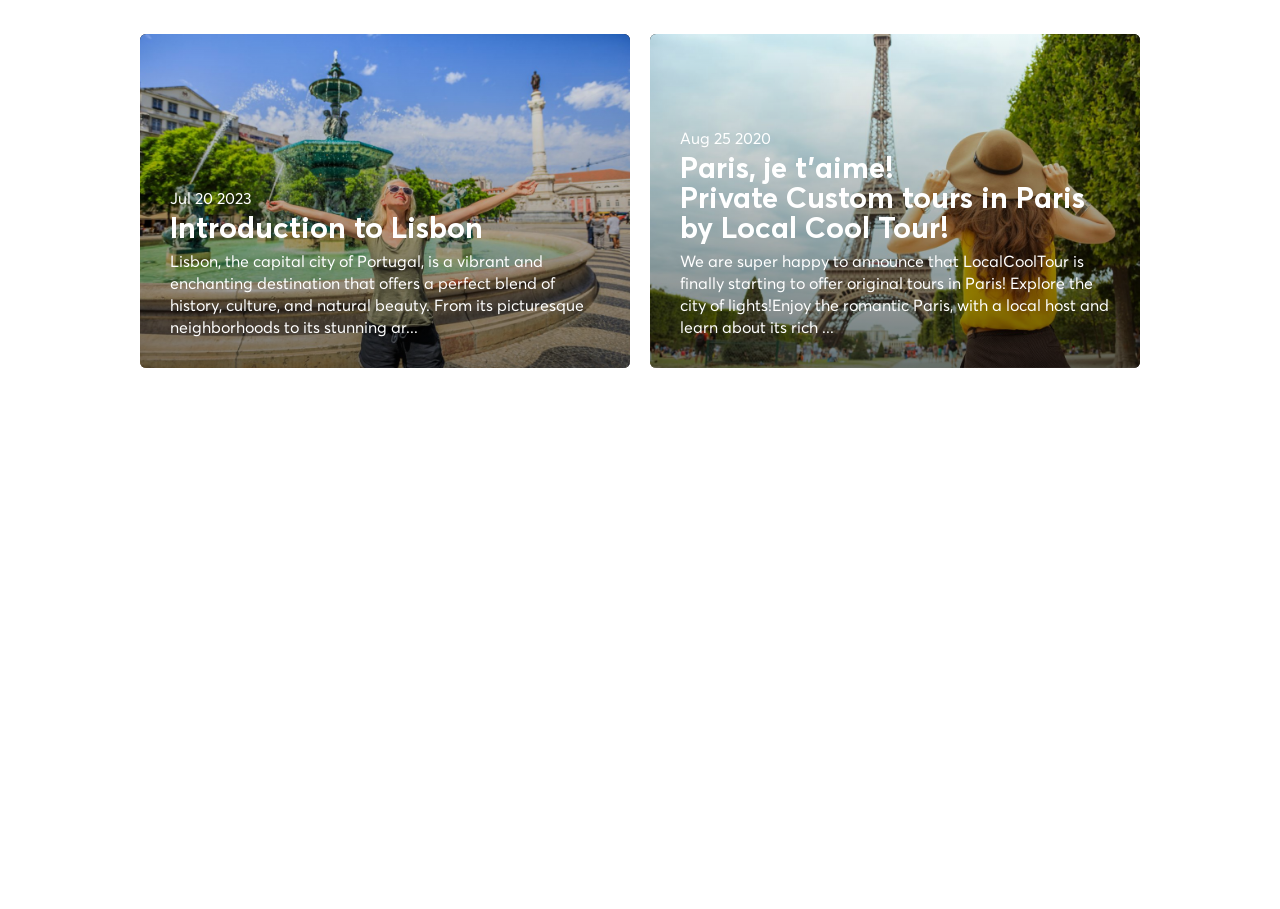Can you specify the bounding box coordinates for the region that should be clicked to fulfill this instruction: "Click on Introduction to Lisbon".

[0.109, 0.038, 0.492, 0.404]